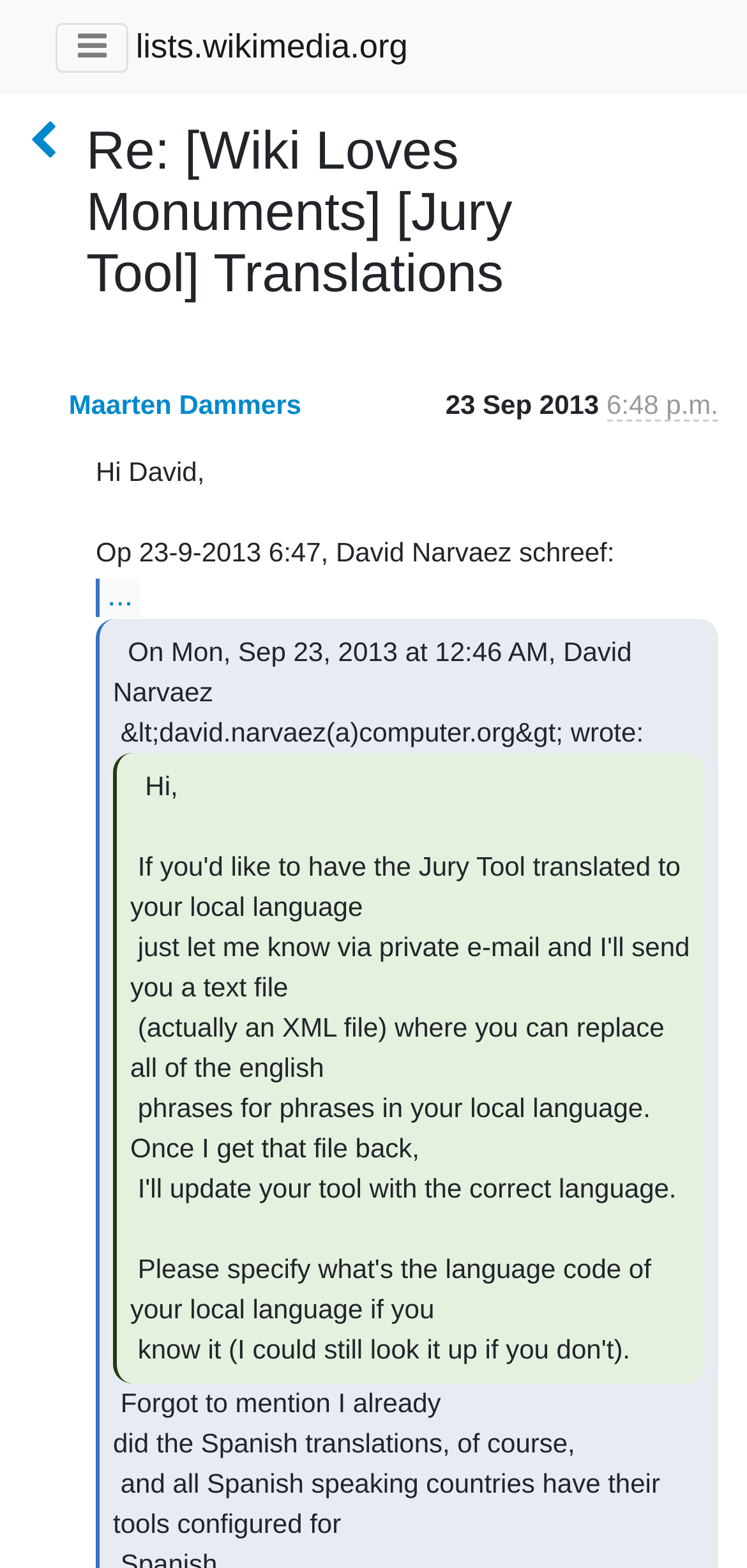Offer a comprehensive description of the webpage’s content and structure.

The webpage appears to be an email thread discussion related to Wiki Loves Monuments and Jury Tool translations. At the top, there is a button with an icon and a link to "lists.wikimedia.org" positioned to its right. Below these elements, there is a heading that displays the subject of the email thread, "Re: [Wiki Loves Monuments] [Jury Tool] Translations".

On the left side of the page, there is a table layout that contains information about the sender, Maarten Dammers, and the date of the email, September 23, 2013. The sender's time is also specified as 8:48 p.m. 

The main content of the email thread is positioned below the table layout. It starts with a greeting, "Hi David," followed by a quote from an email sent by David Narvaez. The quoted email includes the original message and the sender's email address. There is also an ellipsis link, possibly indicating a truncated message or a "show more" option.

Overall, the webpage is a discussion thread related to Wiki Loves Monuments and Jury Tool translations, with a clear structure and organization of the email content.